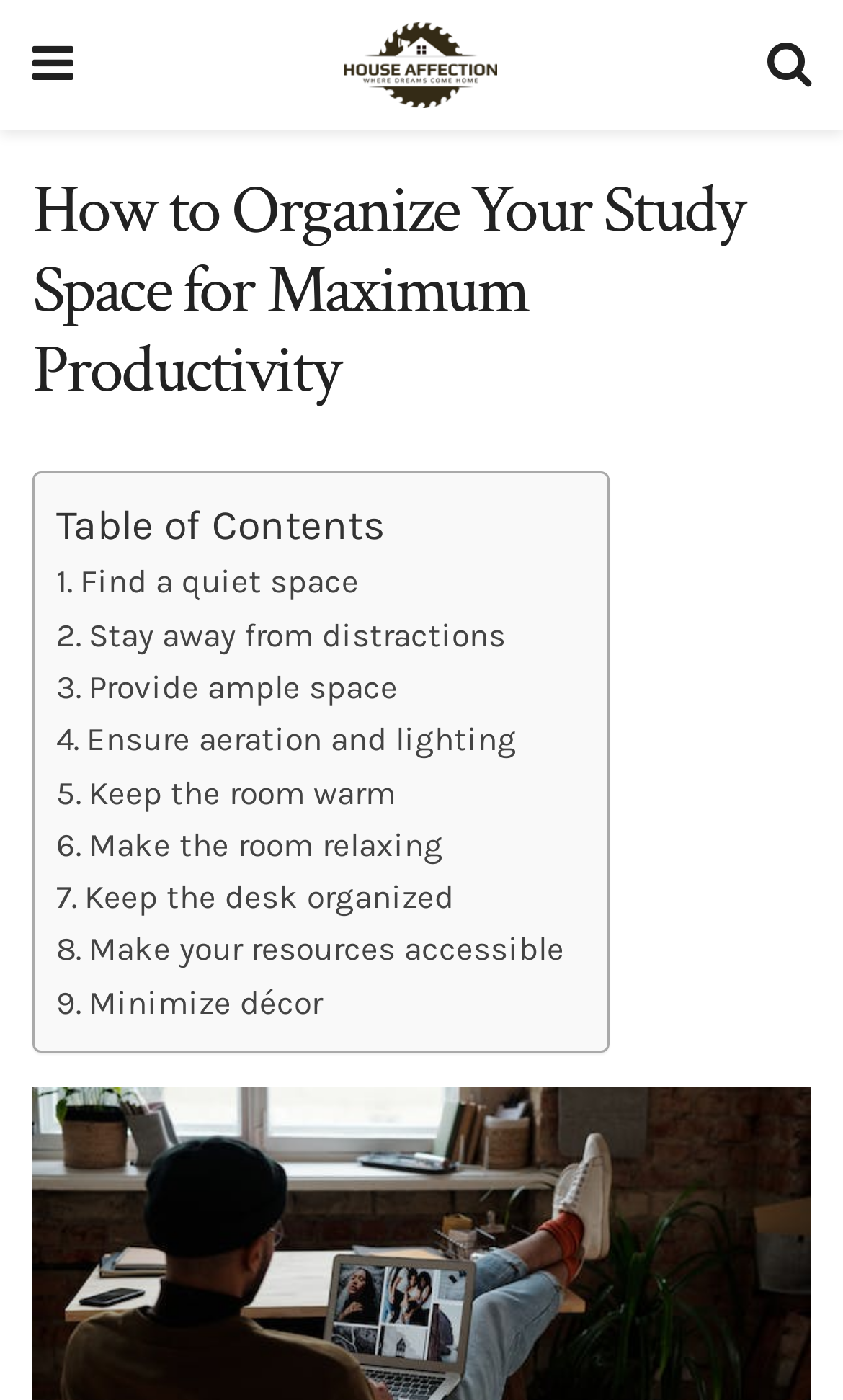What is the logo of the website?
Answer the question in as much detail as possible.

The logo of the website is 'HouseAffection' which is an image located at the top left of the webpage, as indicated by the bounding box coordinates [0.409, 0.015, 0.589, 0.077] and the OCR text 'HouseAffection'.